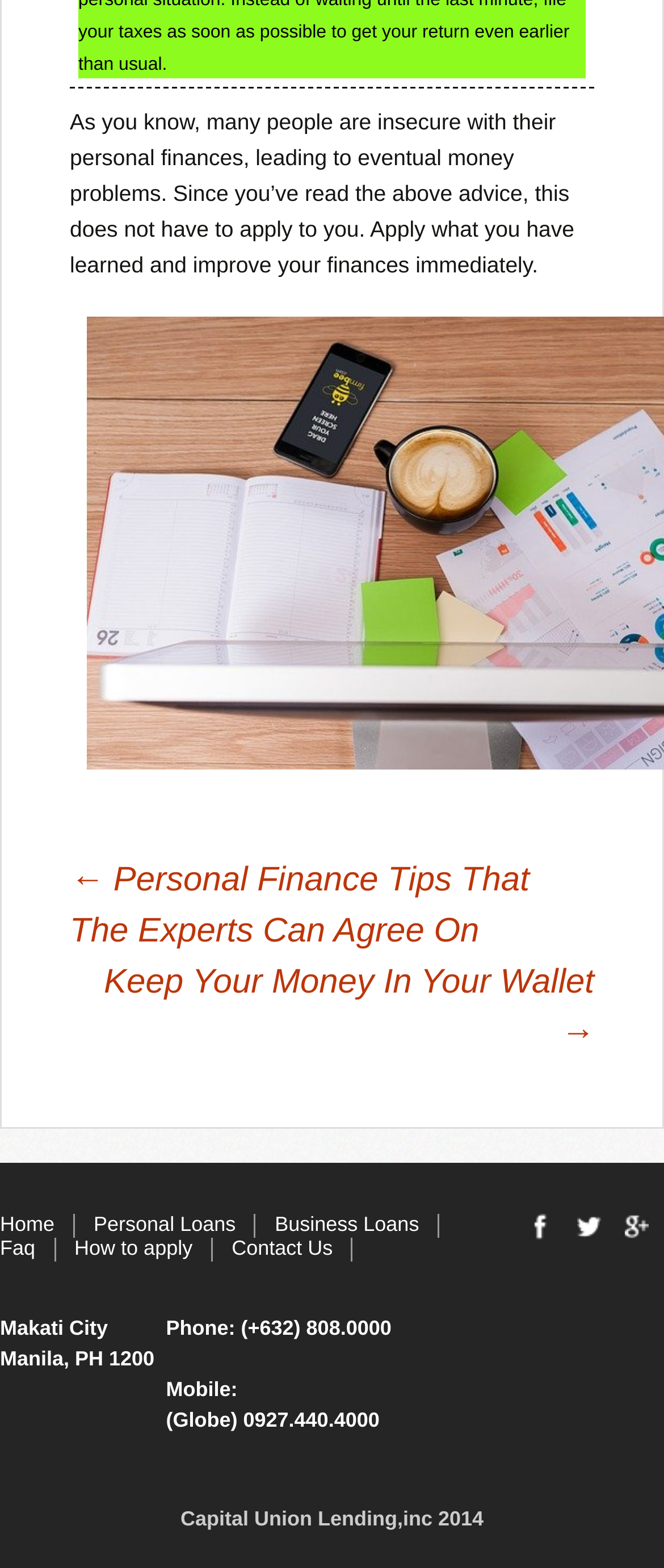How many social media links are there?
Can you provide a detailed and comprehensive answer to the question?

There are three social media links, 'Facebook', 'Twitter', and 'Google+', which are represented by link elements with IDs 74, 75, and 76, respectively, in the complementary element with ID 34.